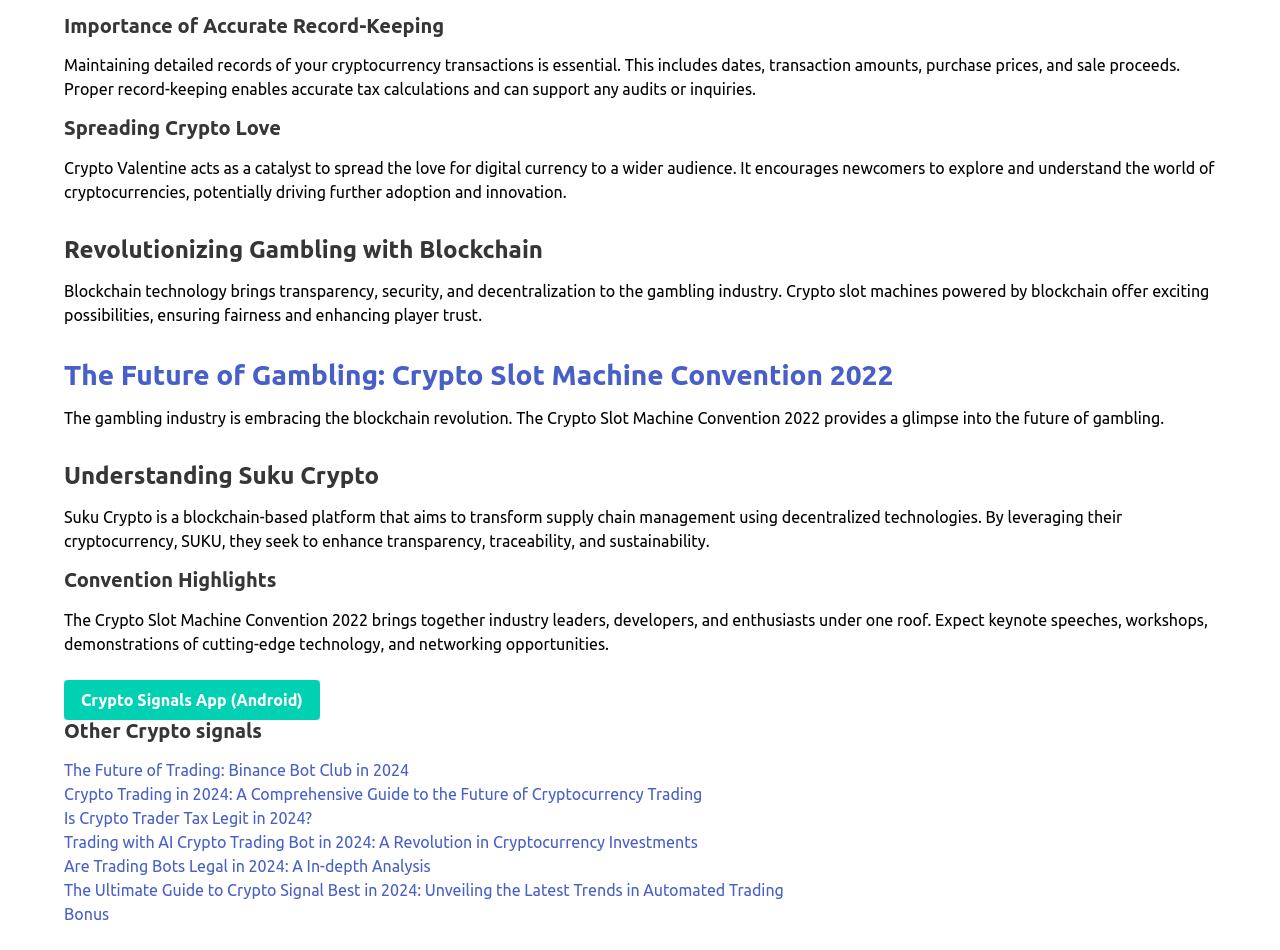Find the bounding box coordinates of the area that needs to be clicked in order to achieve the following instruction: "Search for something". The coordinates should be specified as four float numbers between 0 and 1, i.e., [left, top, right, bottom].

None